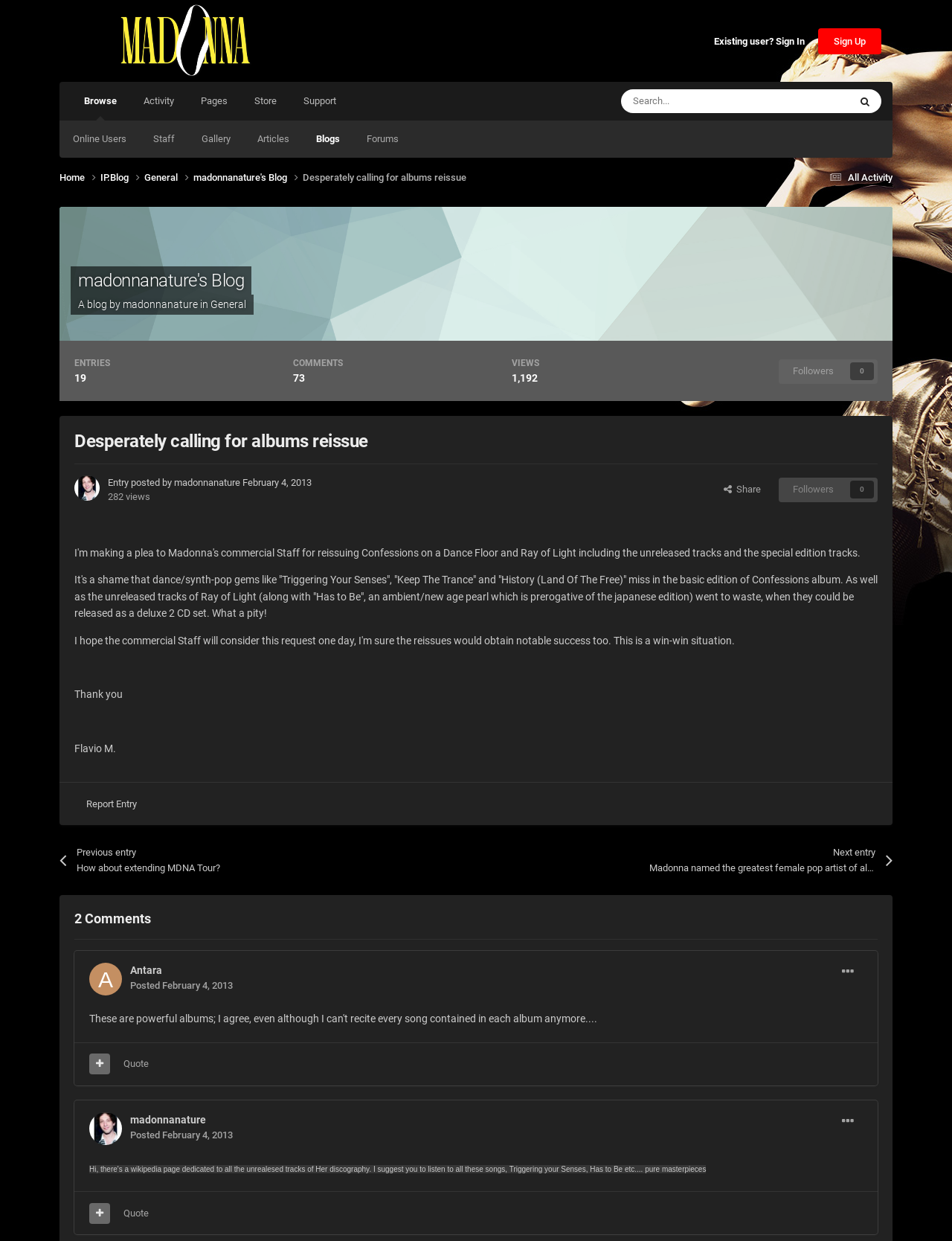Examine the image carefully and respond to the question with a detailed answer: 
What is the name of the person who posted the comment?

I found the answer by looking at the comments section, where it says 'Antara' as the name of the person who posted the comment.